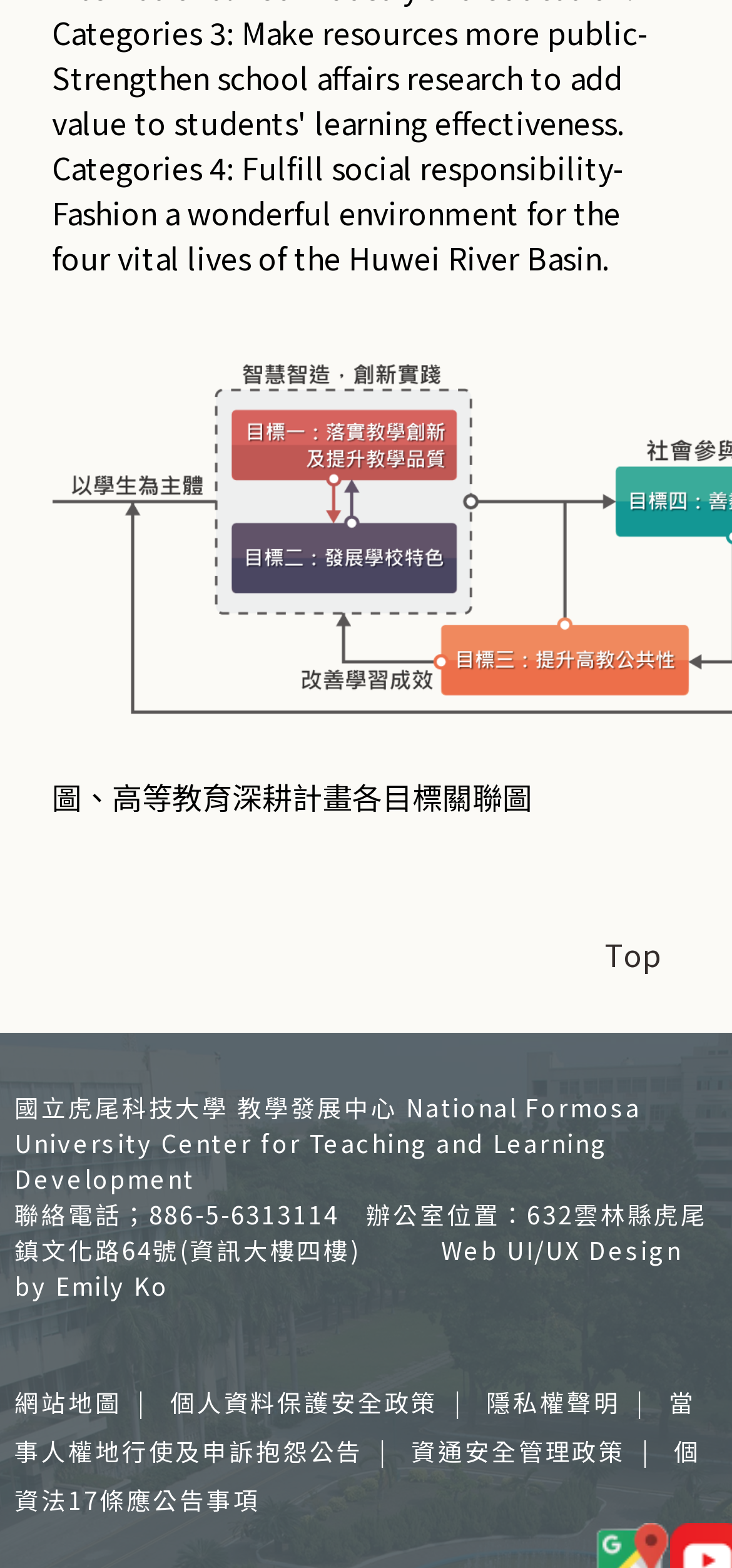Using details from the image, please answer the following question comprehensively:
What is the contact phone number?

The contact phone number can be found in the static text element located at the top of the webpage, which reads '聯絡電話；886-5-6313114　辦公室位置：632雲林縣虎尾鎮文化路64號(資訊大樓四樓)　　　Web UI/UX Design by Emily Ko'.